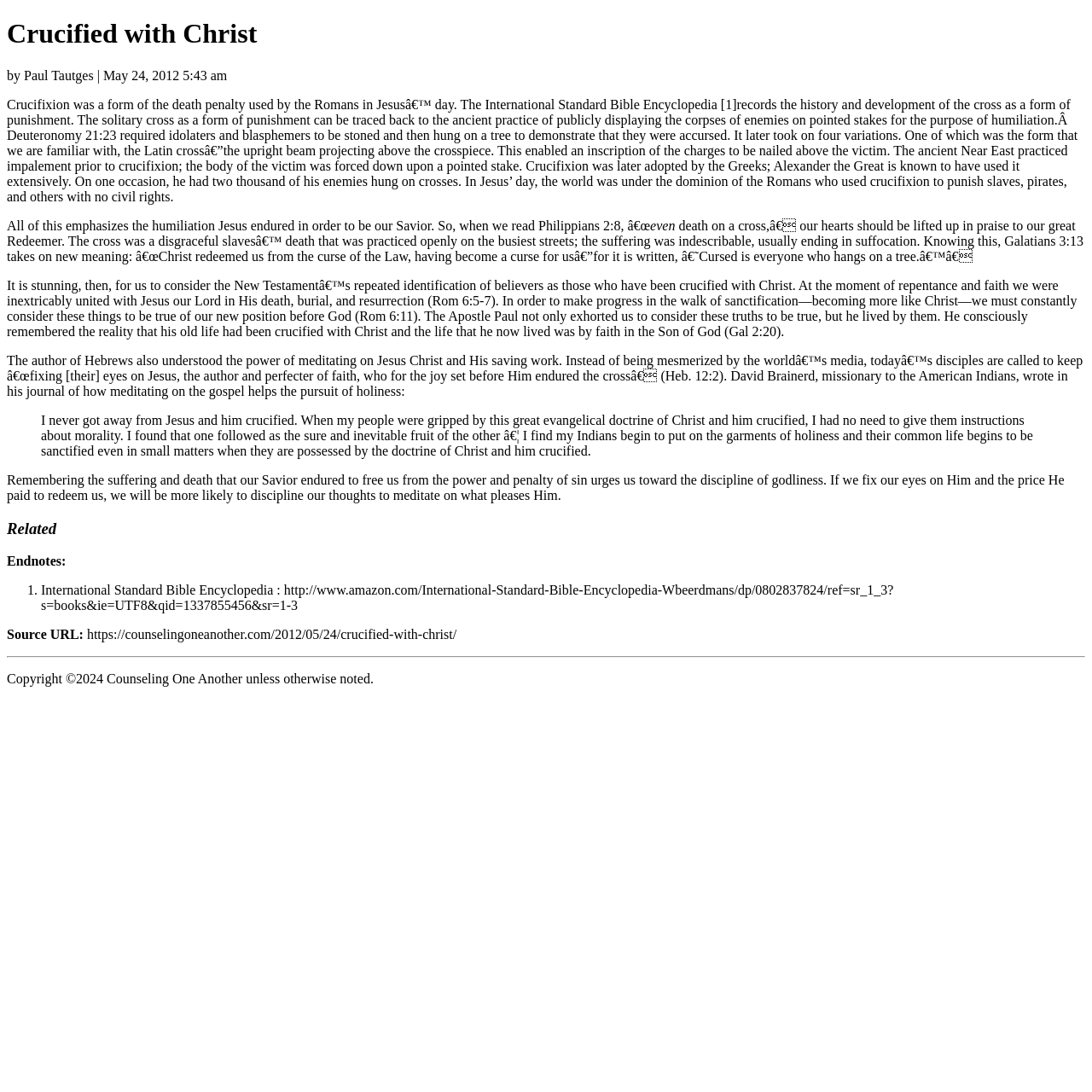What is the topic of the article?
Based on the screenshot, give a detailed explanation to answer the question.

Based on the heading 'Crucified with Christ' and the content of the article, it is clear that the topic is about the significance of Christ's crucifixion and its relation to believers.